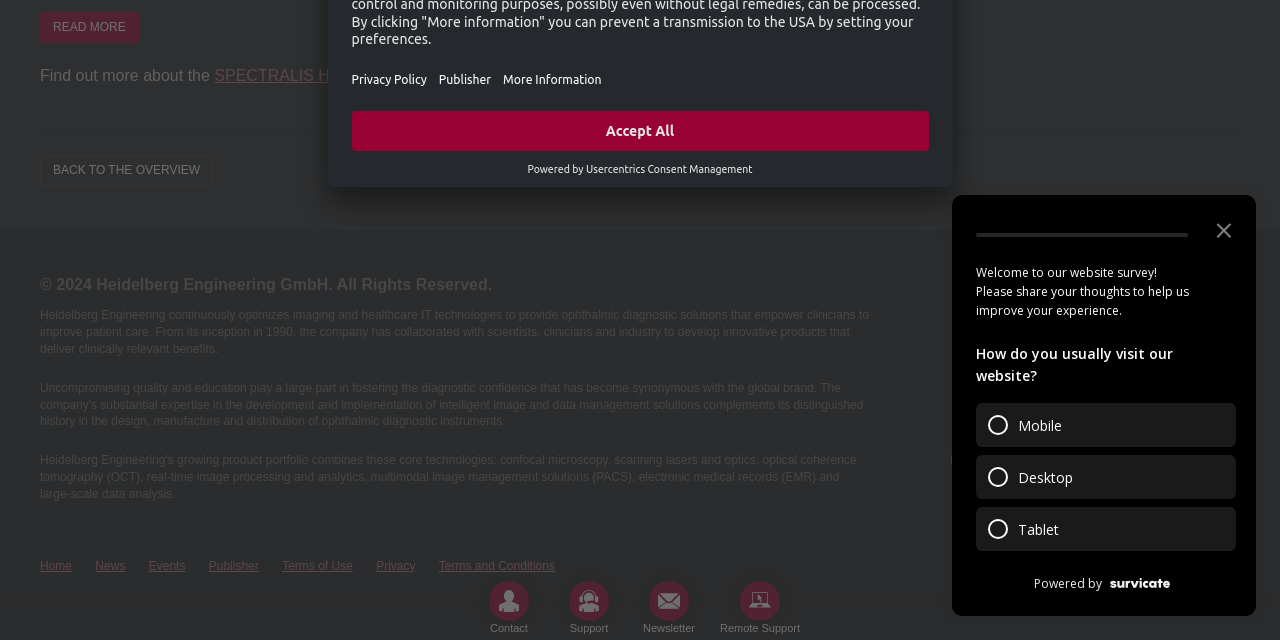Determine the bounding box coordinates of the UI element that matches the following description: "More Information". The coordinates should be four float numbers between 0 and 1 in the format [left, top, right, bottom].

[0.393, 0.108, 0.47, 0.136]